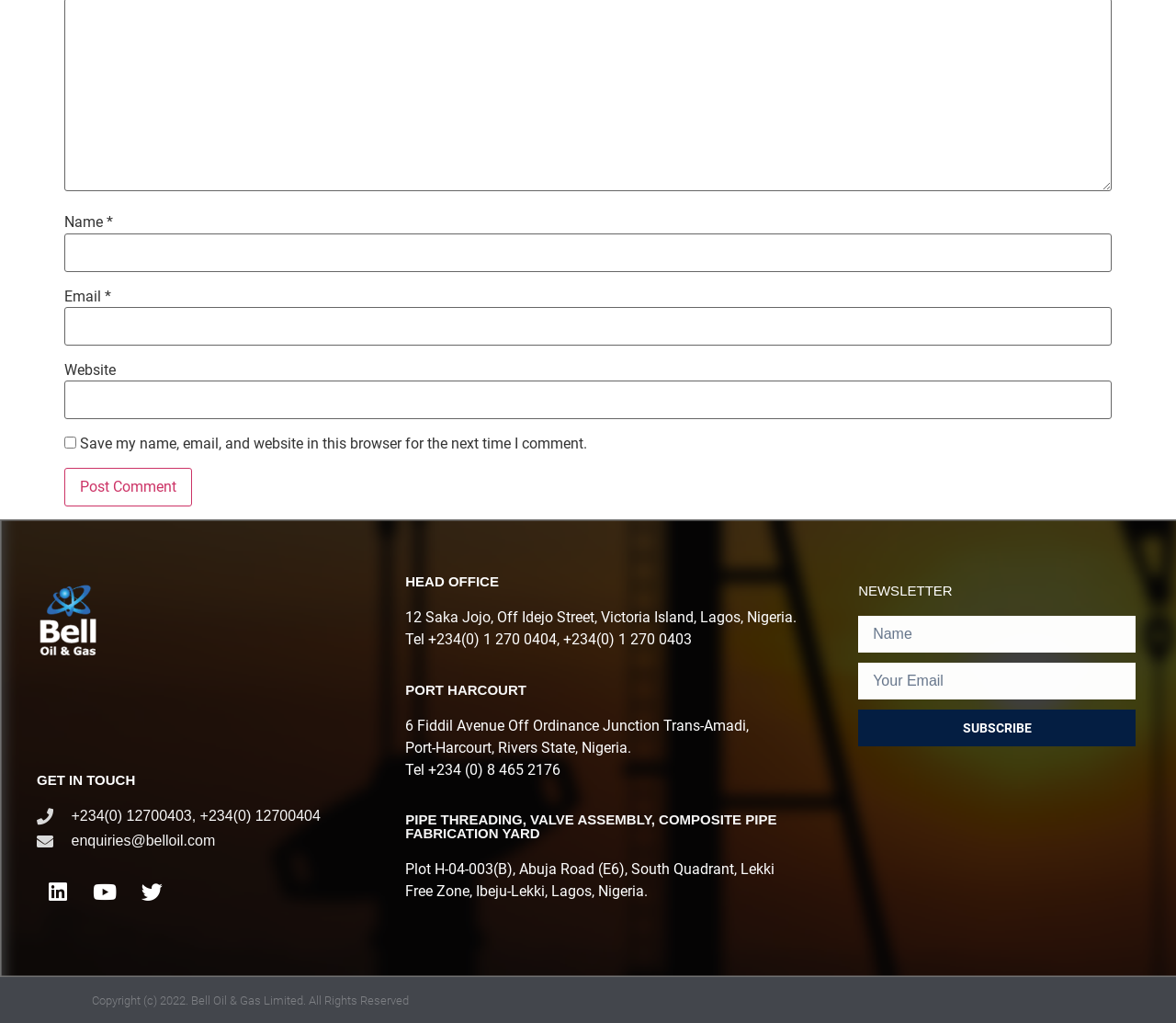What is the name of the company?
Kindly give a detailed and elaborate answer to the question.

I found the company's name by looking at the copyright notice at the bottom of the page, which says 'Copyright (c) 2022. Bell Oil & Gas Limited. All Rights Reserved'.